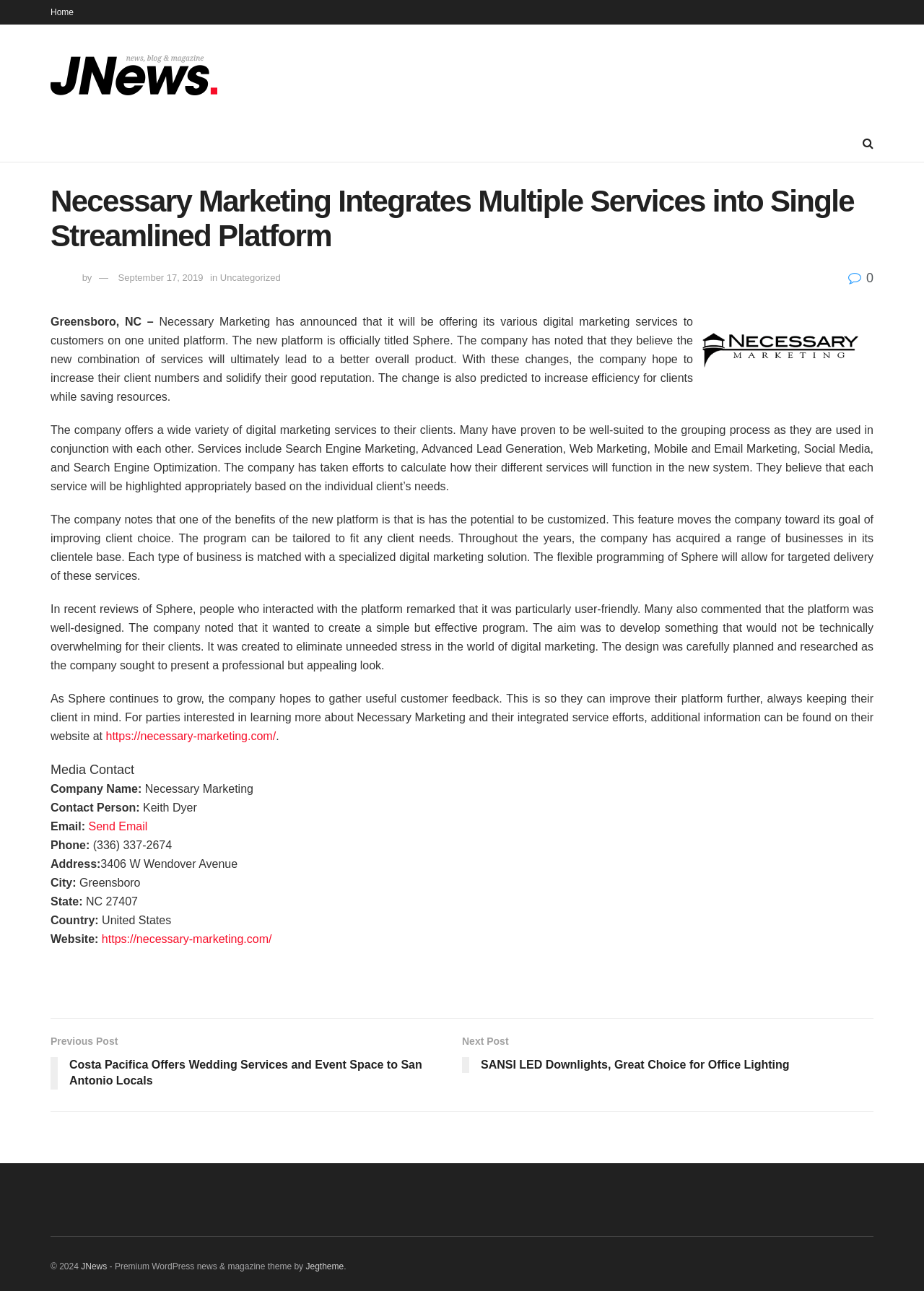Provide a brief response to the question below using a single word or phrase: 
What is the company's goal for the new platform?

Increase client numbers